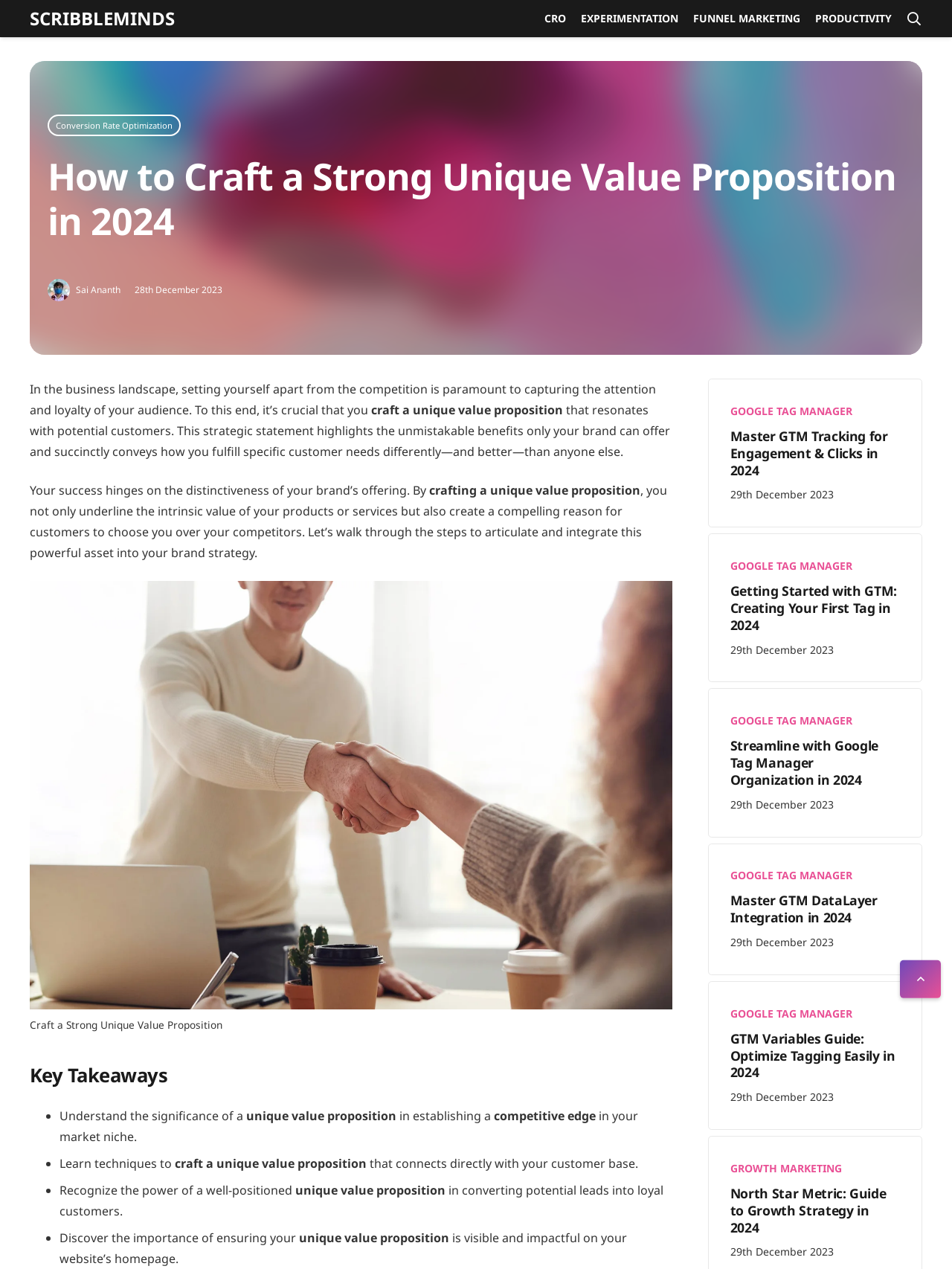What is the topic of the last article?
Look at the image and respond with a one-word or short phrase answer.

Growth Strategy